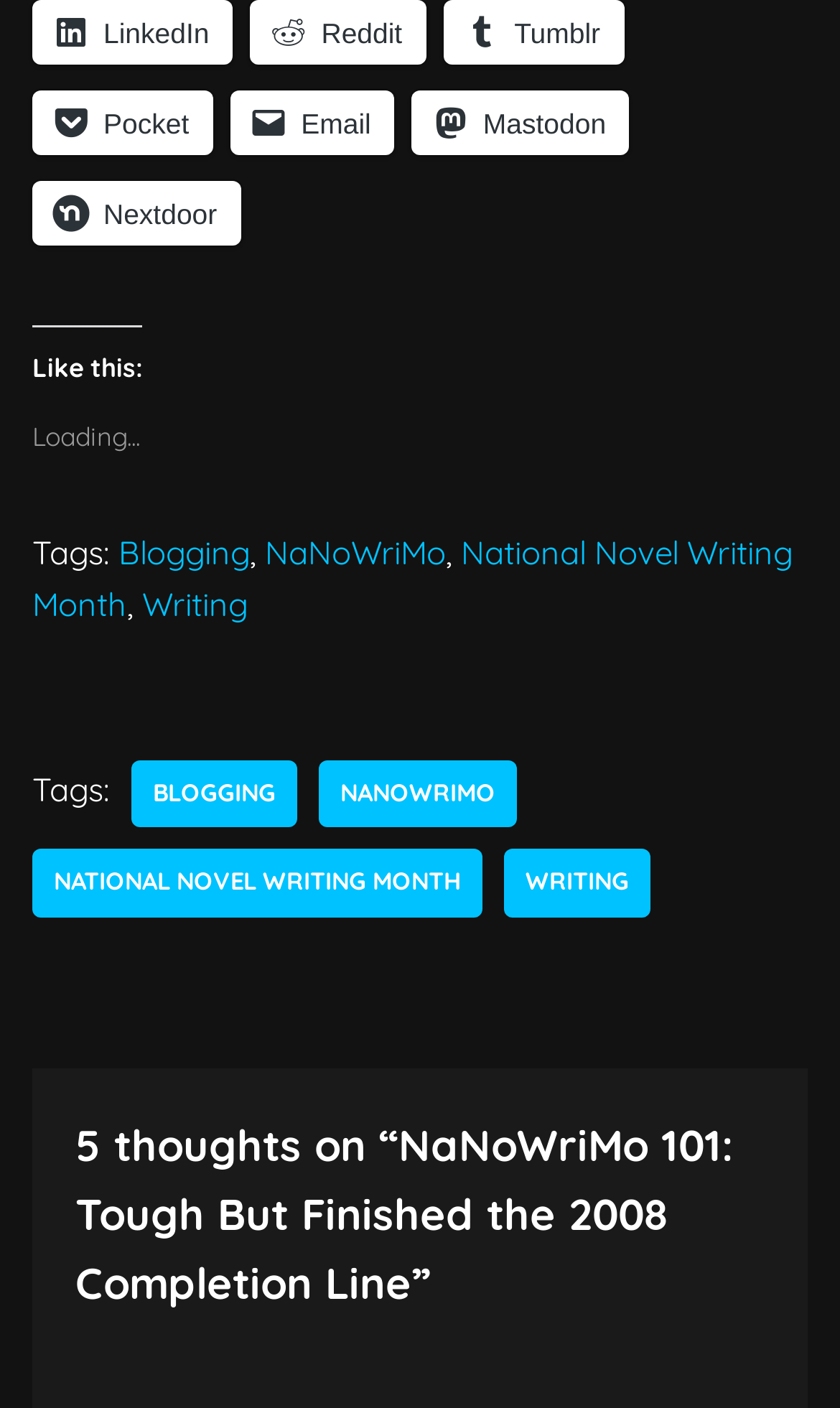Please answer the following question using a single word or phrase: 
What is the topic of the article?

NaNoWriMo